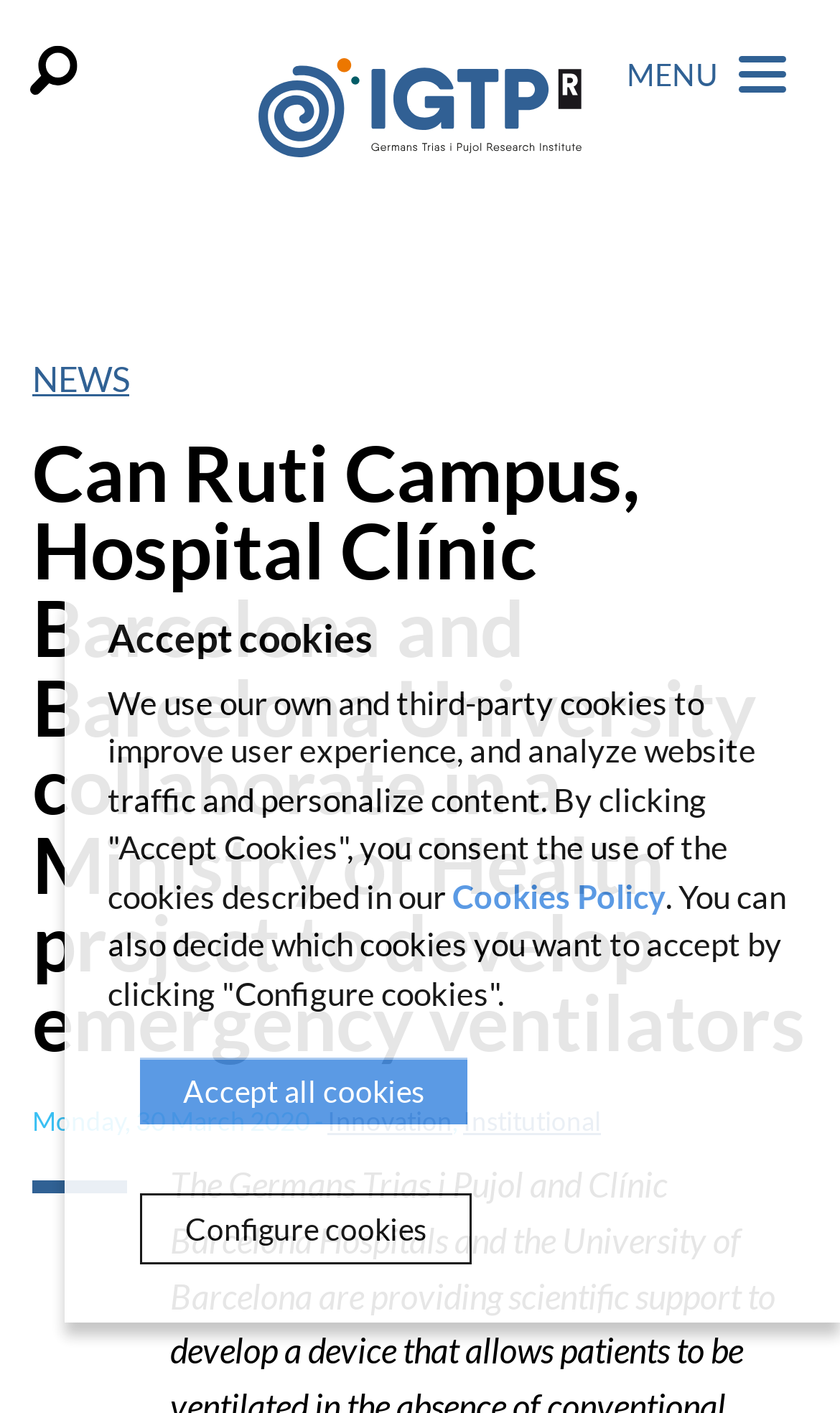Bounding box coordinates are to be given in the format (top-left x, top-left y, bottom-right x, bottom-right y). All values must be floating point numbers between 0 and 1. Provide the bounding box coordinate for the UI element described as: Institutional

[0.551, 0.783, 0.715, 0.806]